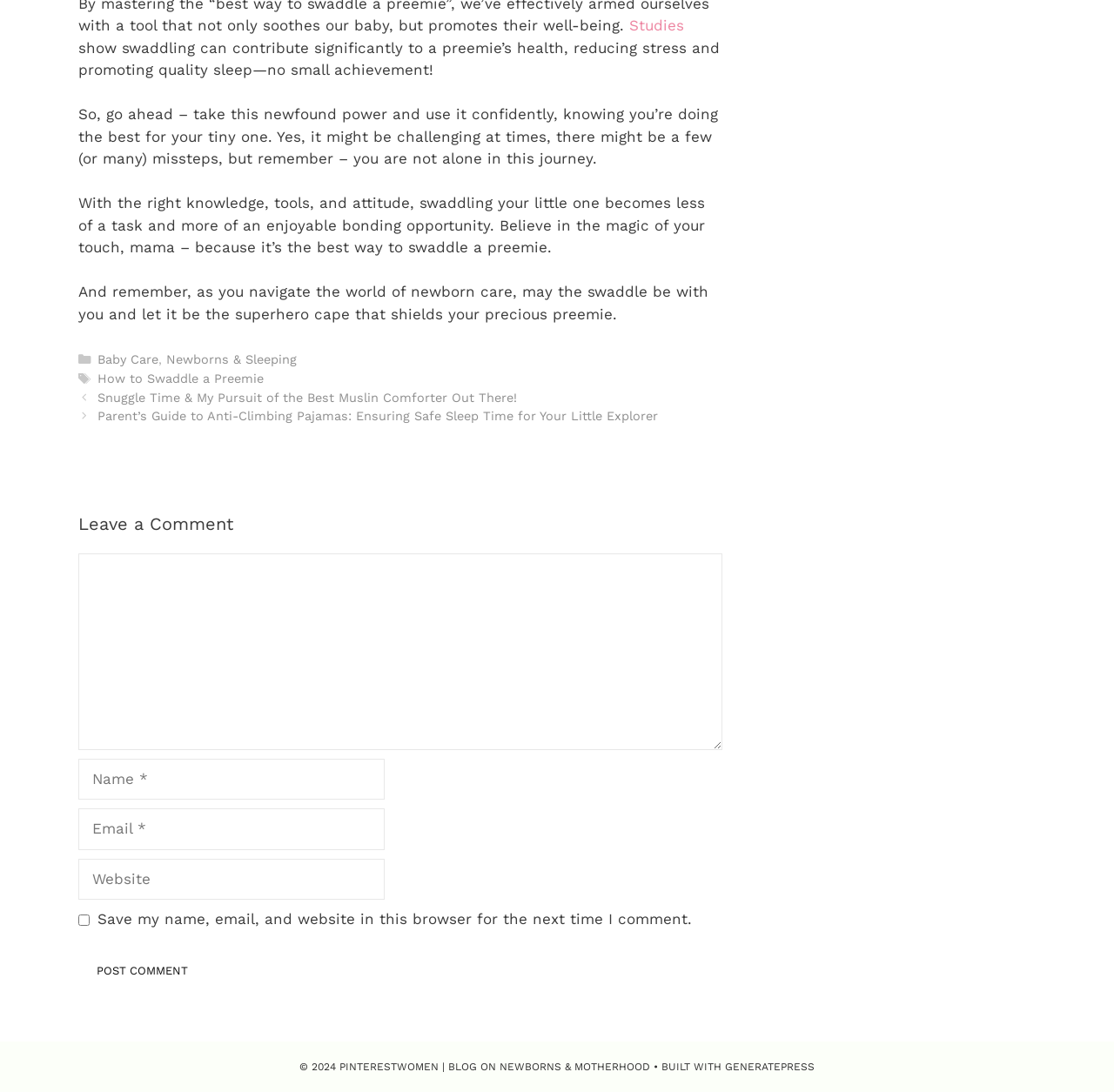Provide a short, one-word or phrase answer to the question below:
What is the name of the platform used to build this website?

GeneratePress